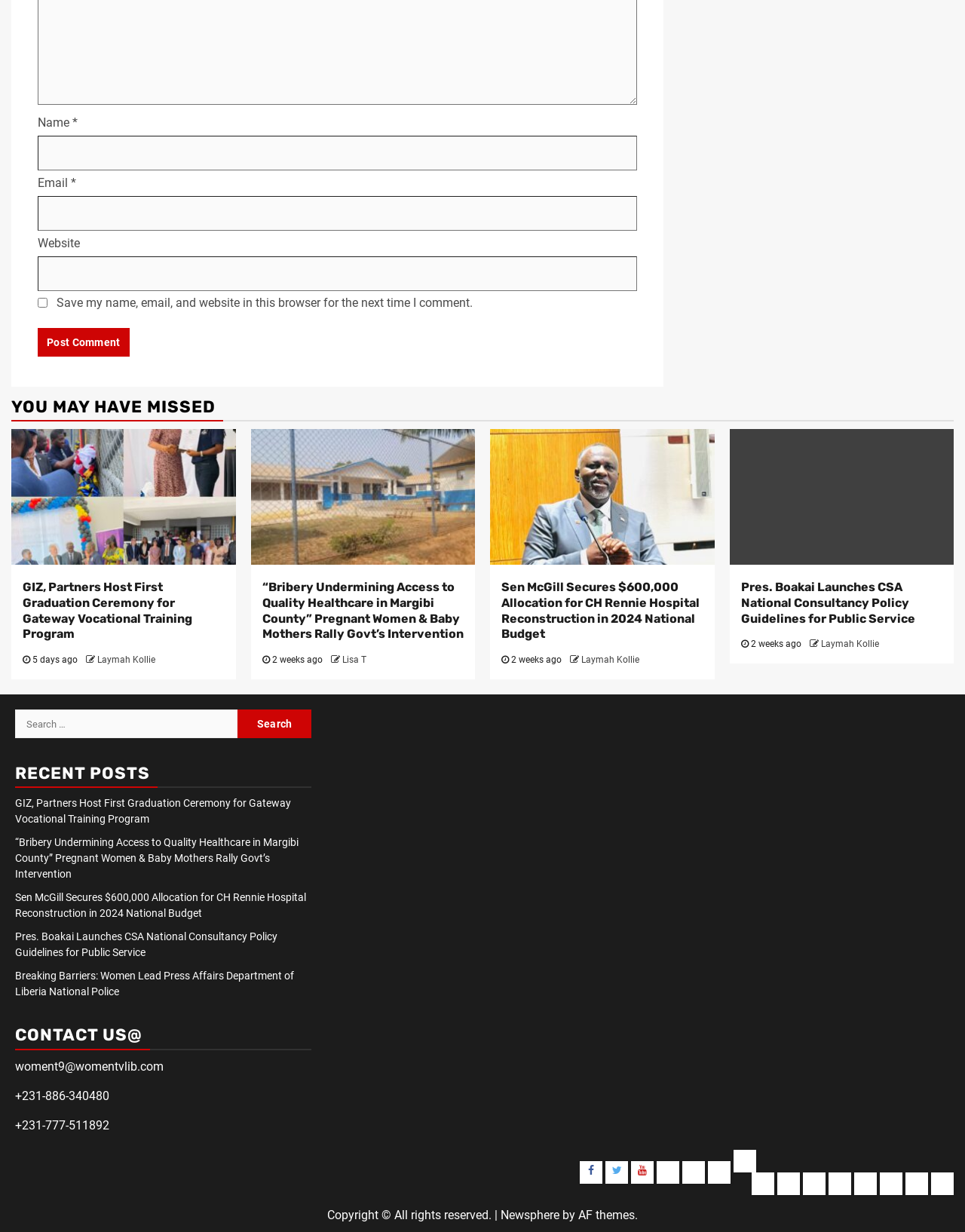Please answer the following question using a single word or phrase: 
How many recent posts are listed?

4